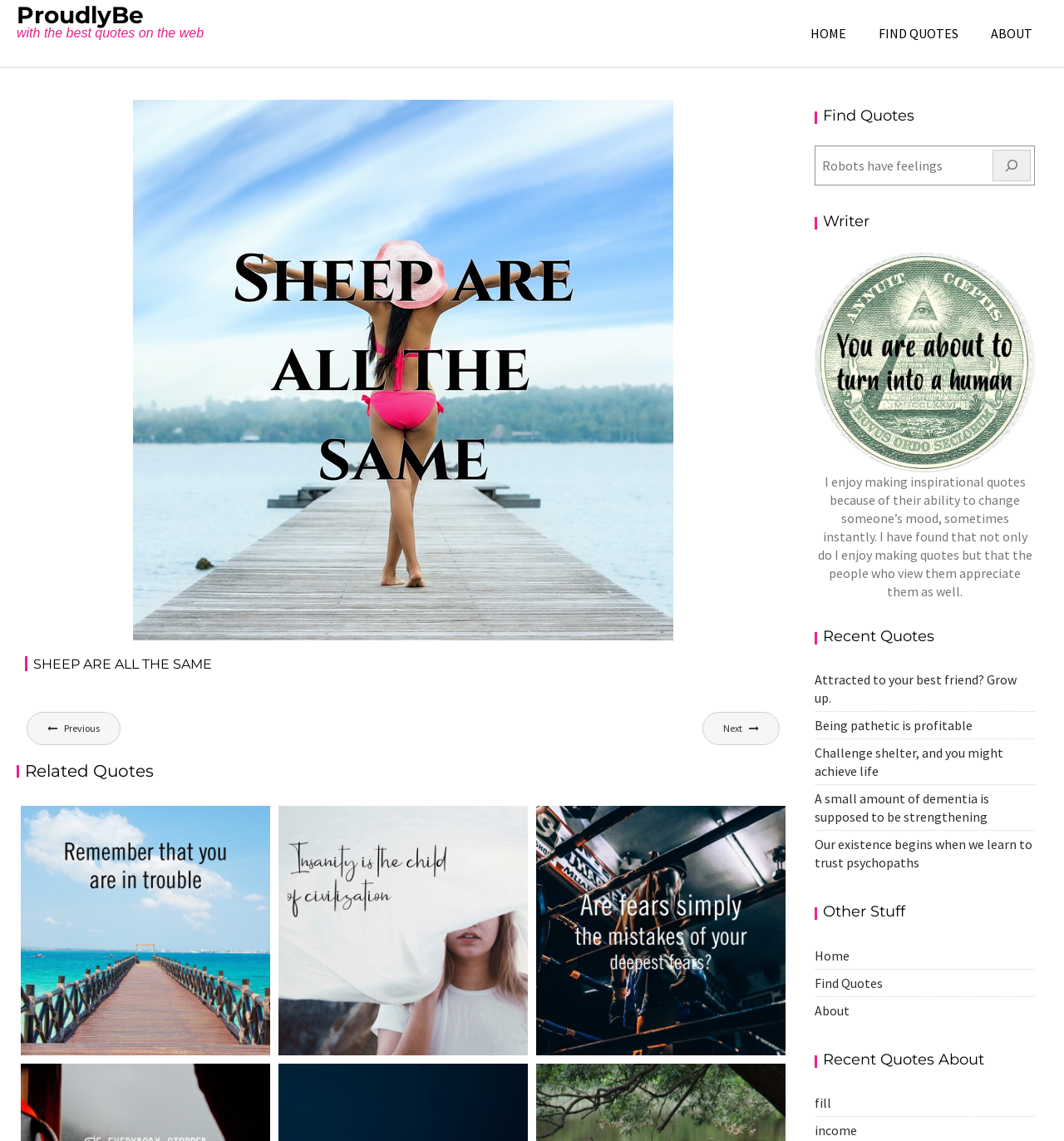Refer to the image and provide an in-depth answer to the question:
What is the theme of the quotes listed under 'Recent Quotes'?

The quotes listed under 'Recent Quotes' appear to be related to life and relationships, with topics such as attraction to friends, being pathetic, and trusting psychopaths. This suggests that the theme of these quotes is focused on personal growth and relationships.